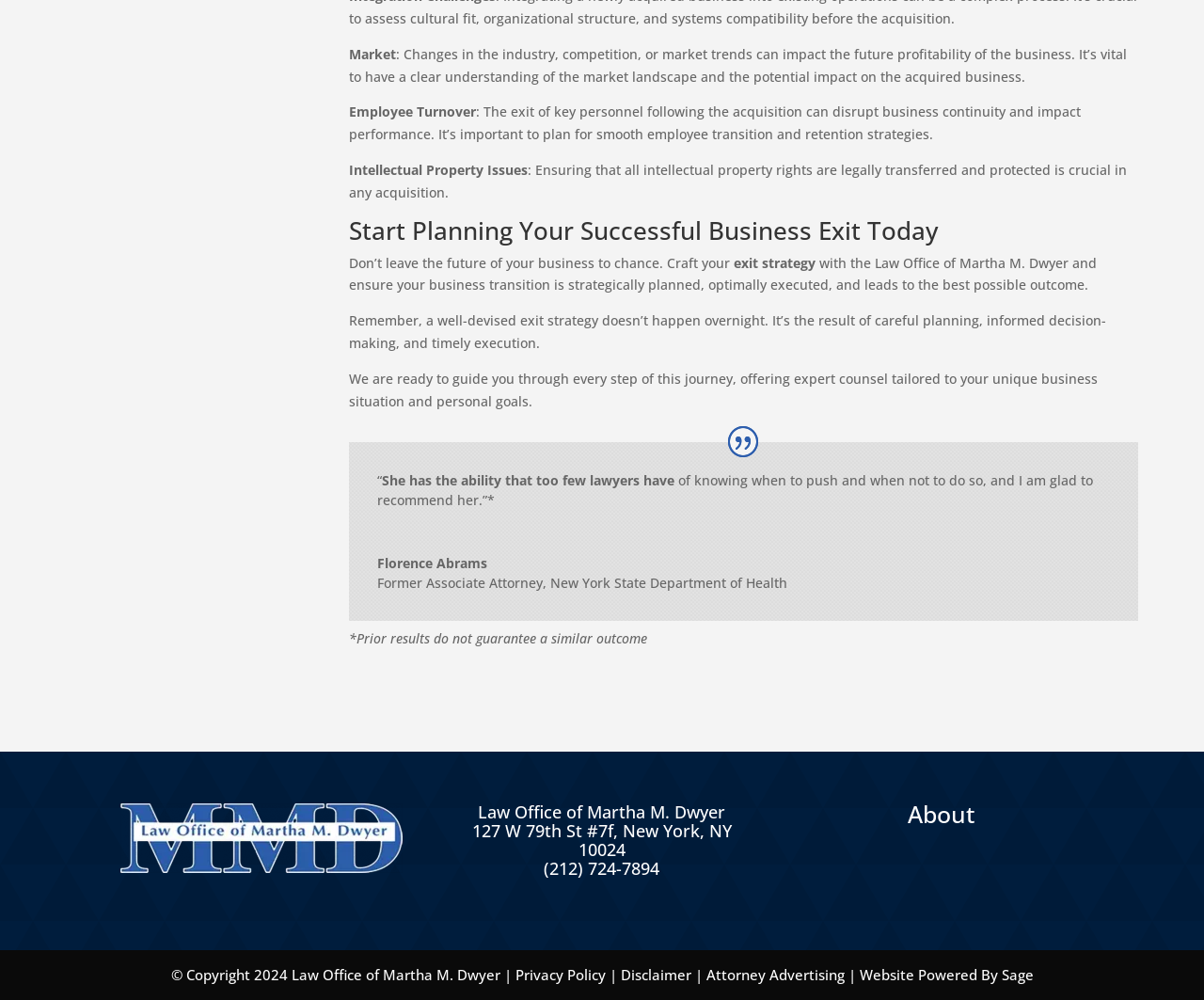Please respond in a single word or phrase: 
What is the address of the law office?

127 W 79th St #7f, New York, NY 10024